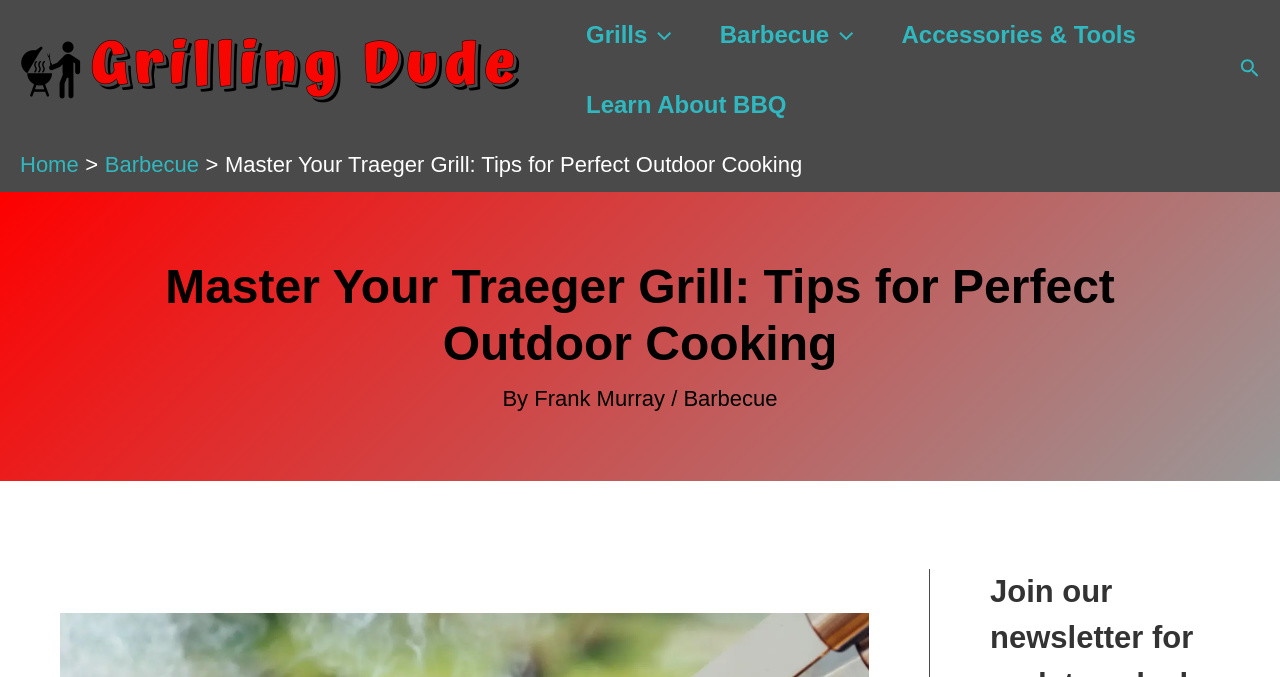Determine the bounding box for the described UI element: "Search".

[0.969, 0.083, 0.984, 0.124]